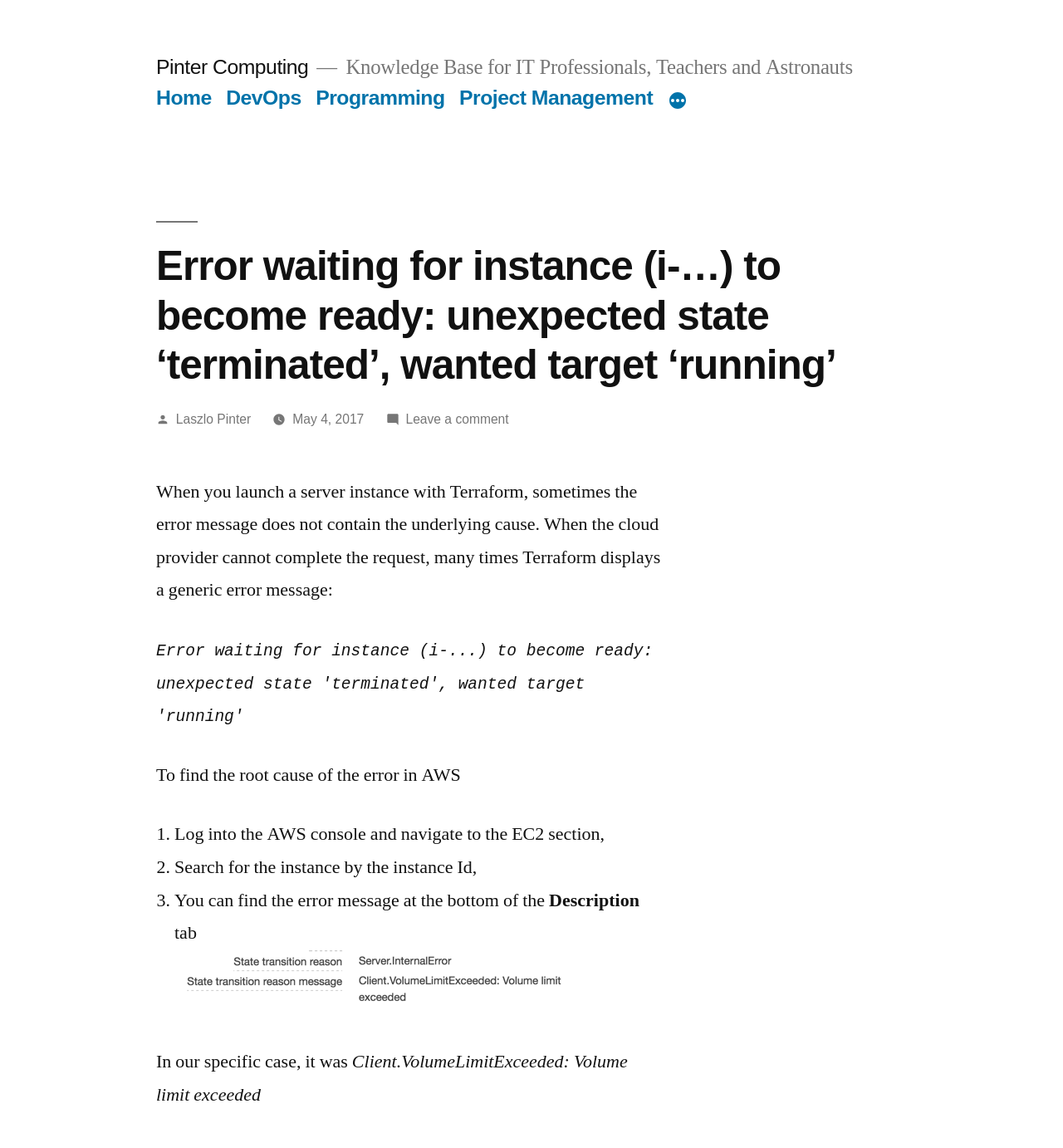Determine the bounding box coordinates of the region to click in order to accomplish the following instruction: "Toggle the table of content". Provide the coordinates as four float numbers between 0 and 1, specifically [left, top, right, bottom].

None